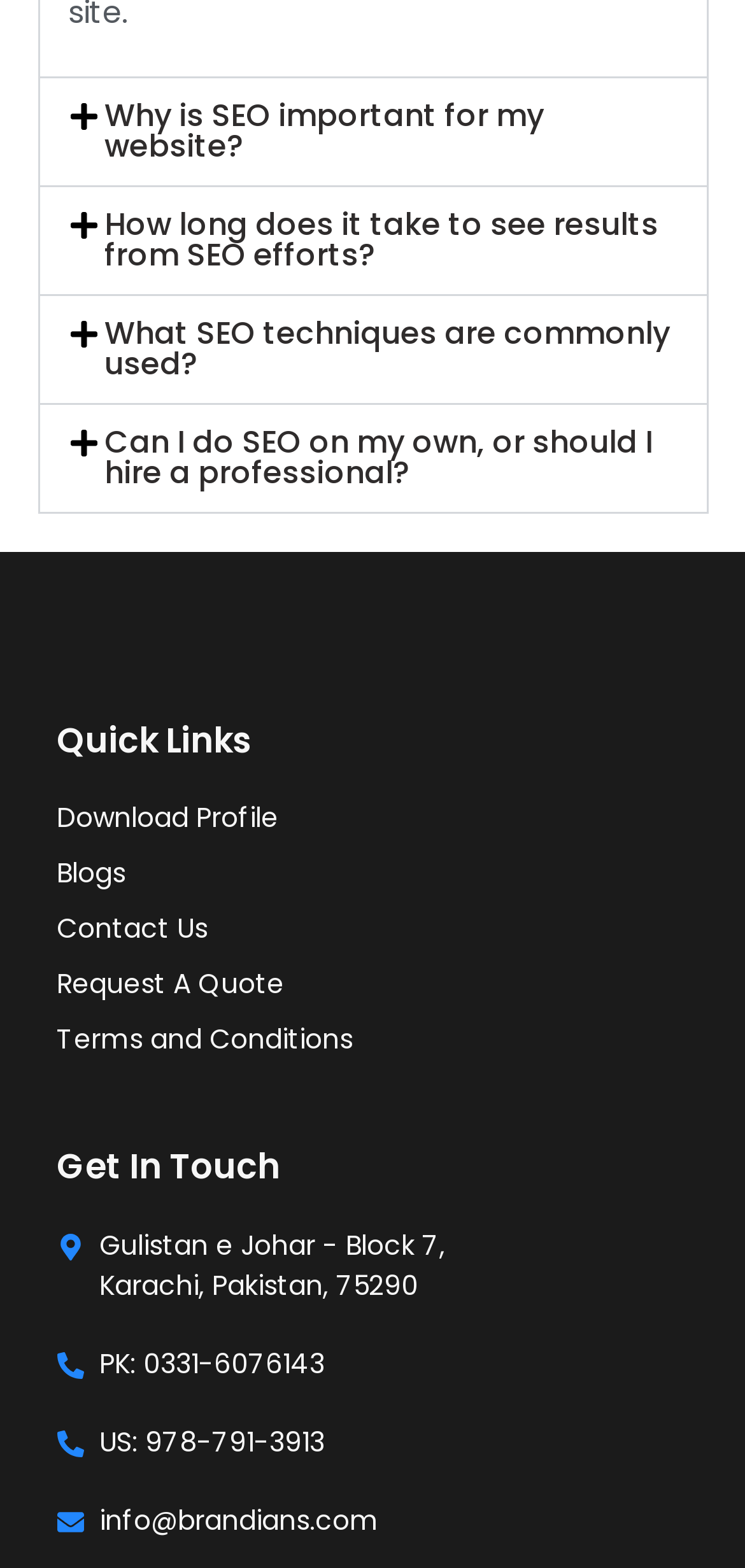What is the first question in the FAQ section?
Refer to the image and provide a one-word or short phrase answer.

Why is SEO important for my website?